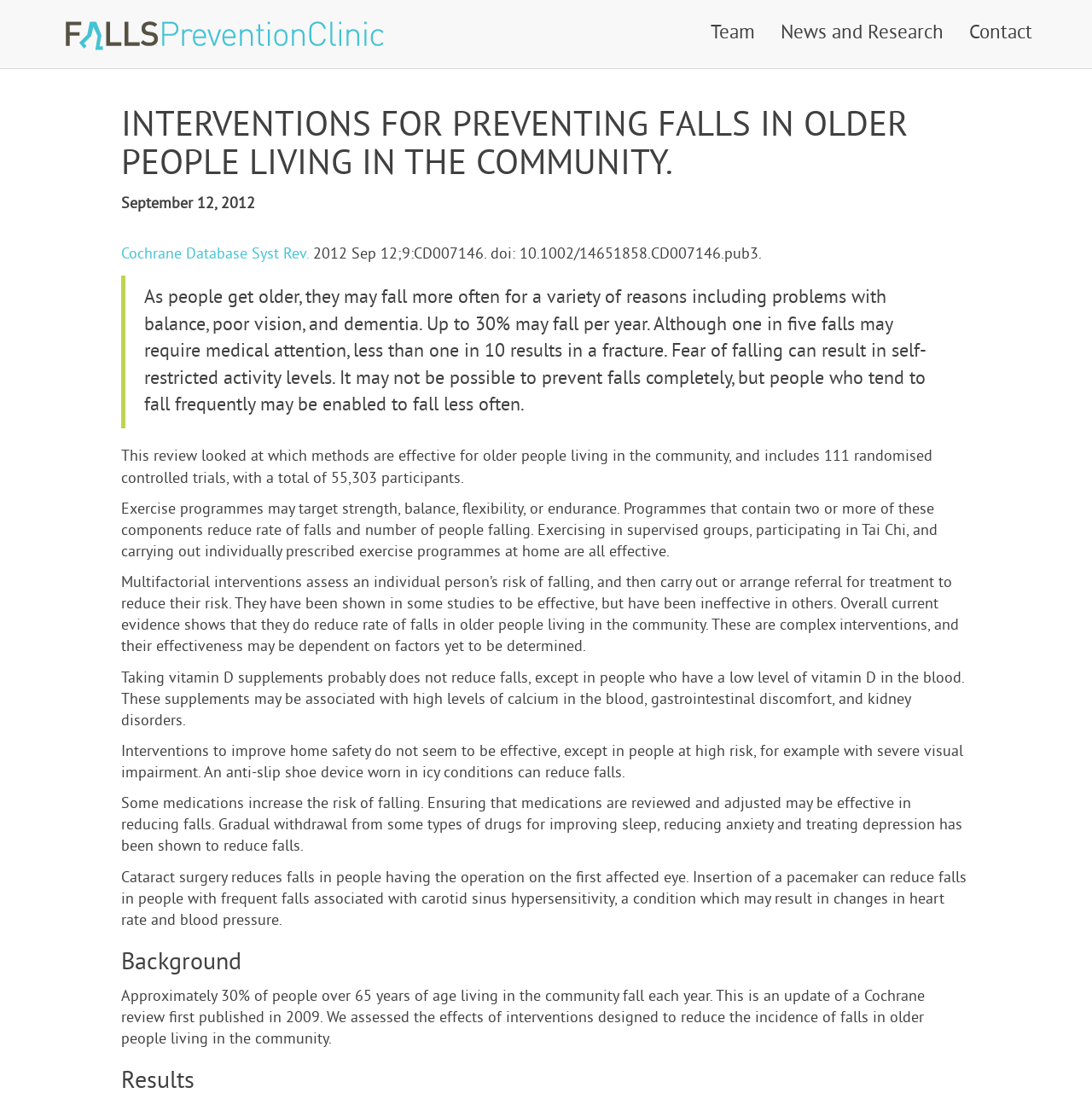Give a full account of the webpage's elements and their arrangement.

The webpage is about a research study on interventions for preventing falls in older people living in the community. At the top, there are four links: an empty link, "Team", "News and Research", and "Contact", aligned horizontally across the page. 

Below these links, there is a heading that repeats the title of the webpage. Underneath the heading, there is a publication date, "September 12, 2012", followed by a citation for the Cochrane Database Syst Rev. 

A blockquote section contains a passage of text that discusses the importance of preventing falls in older people, as they may fall more often due to various reasons, and fear of falling can result in self-restricted activity levels. 

The rest of the page is divided into sections, each discussing different methods for preventing falls, including exercise programmes, multifactorial interventions, taking vitamin D supplements, interventions to improve home safety, reviewing and adjusting medications, and cataract surgery. Each section has a few paragraphs of text that summarize the findings of the research.

There are three headings on the page: "INTERVENTIONS FOR PREVENTING FALLS IN OLDER PEOPLE LIVING IN THE COMMUNITY.", "Background", and "Results", which separate the different sections of the page.